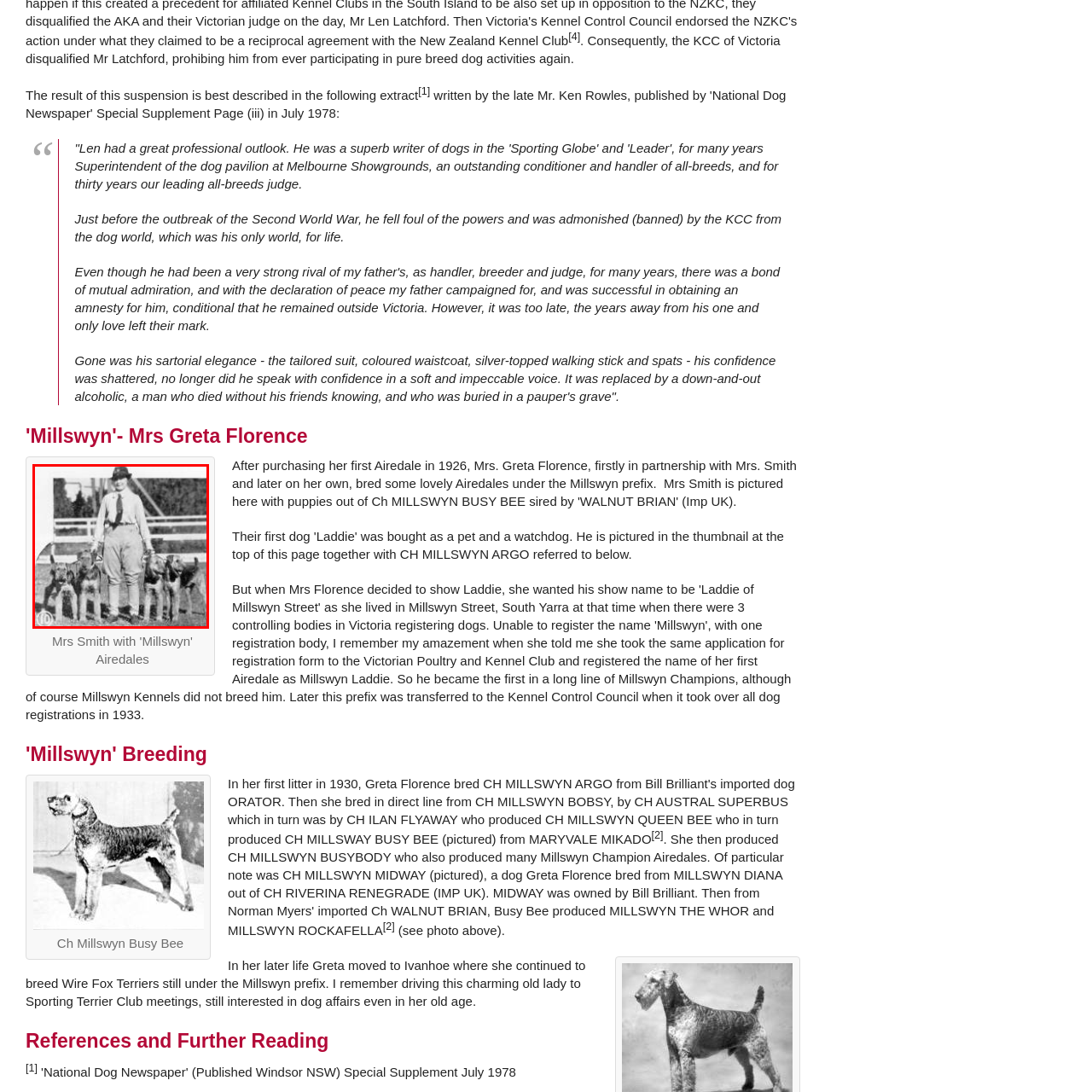How many Airedale Terriers are surrounding the woman?
Check the image inside the red boundary and answer the question using a single word or brief phrase.

Five